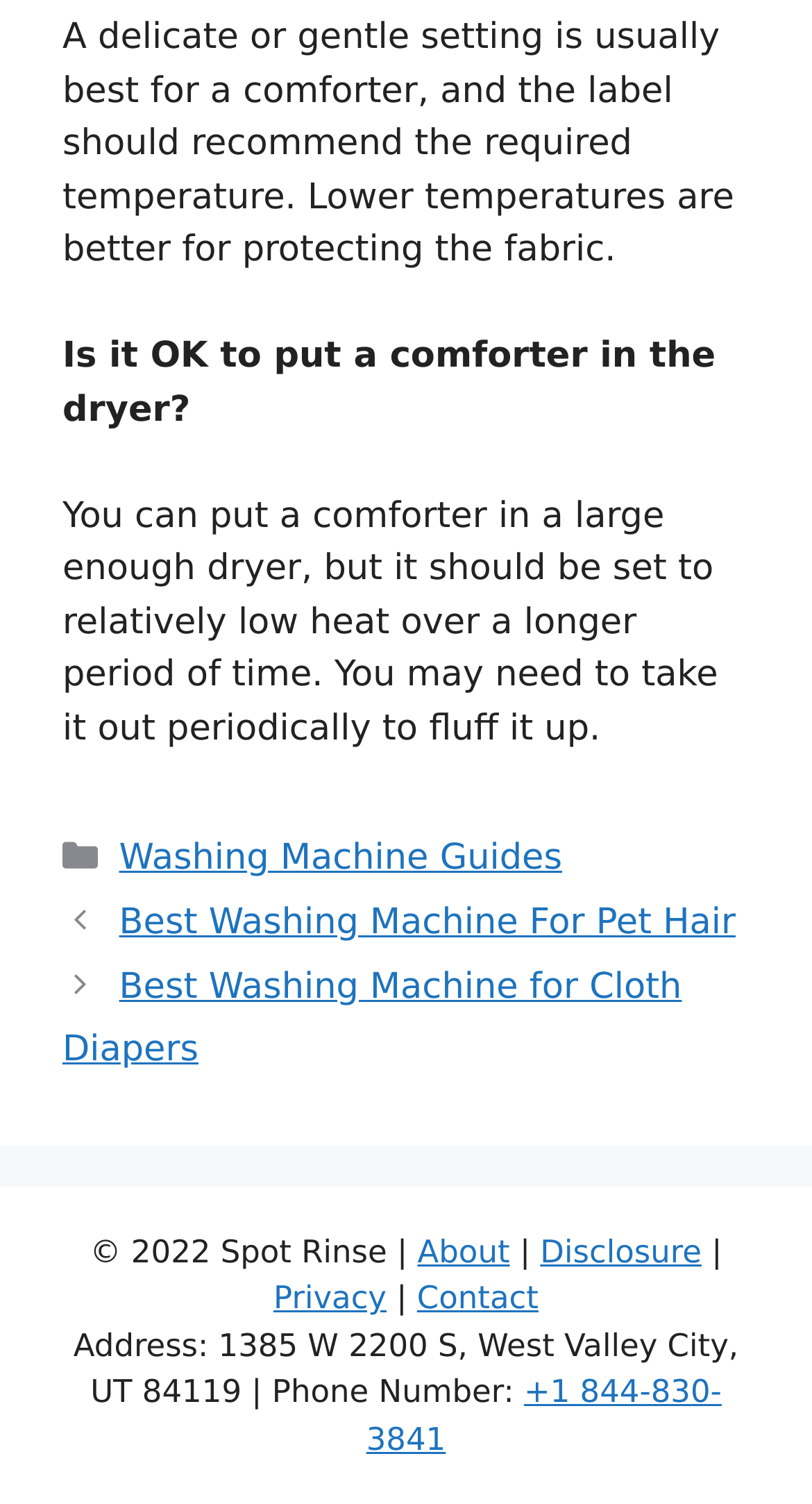Identify the bounding box coordinates of the specific part of the webpage to click to complete this instruction: "Click on '+1 844-830-3841'".

[0.451, 0.913, 0.889, 0.969]